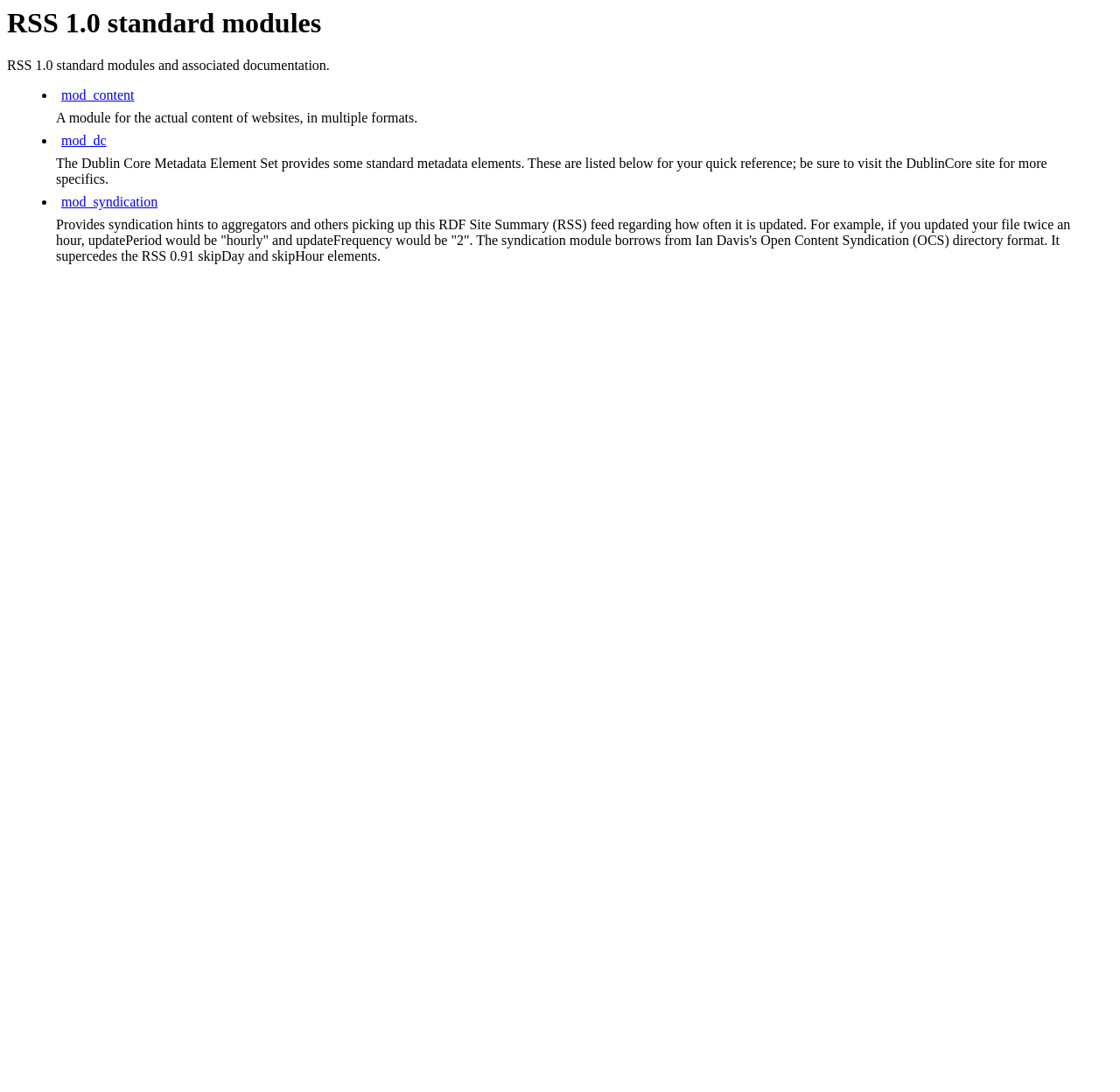What is the purpose of the mod_syndication module?
Provide a thorough and detailed answer to the question.

The mod_syndication module provides syndication hints to aggregators and others picking up this RDF Site Summary (RSS) feed regarding how often it is updated, as described in the static text following the link 'mod_syndication'.